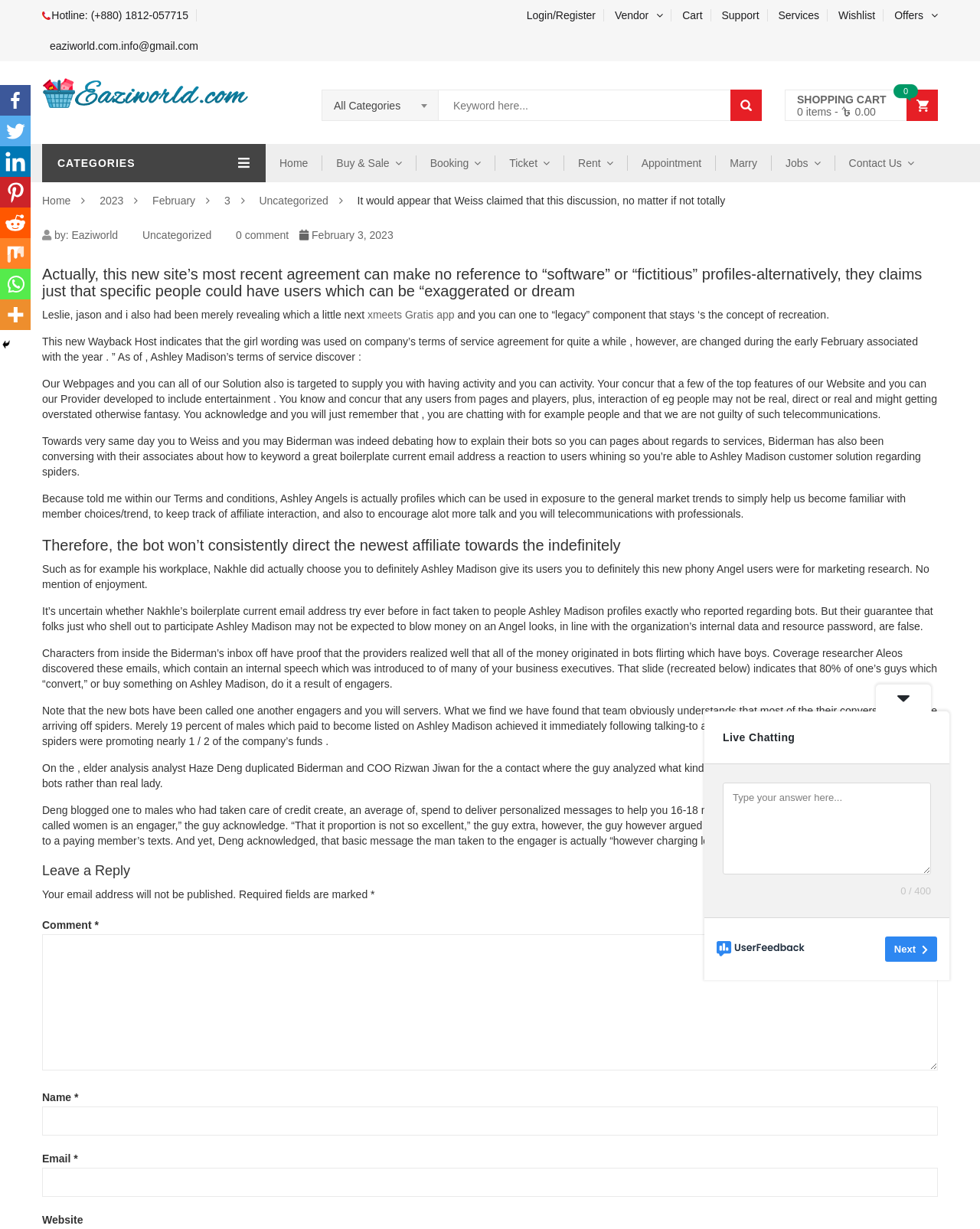Please identify the bounding box coordinates of the element that needs to be clicked to execute the following command: "Follow Ivy Ekong on Twitter". Provide the bounding box using four float numbers between 0 and 1, formatted as [left, top, right, bottom].

None